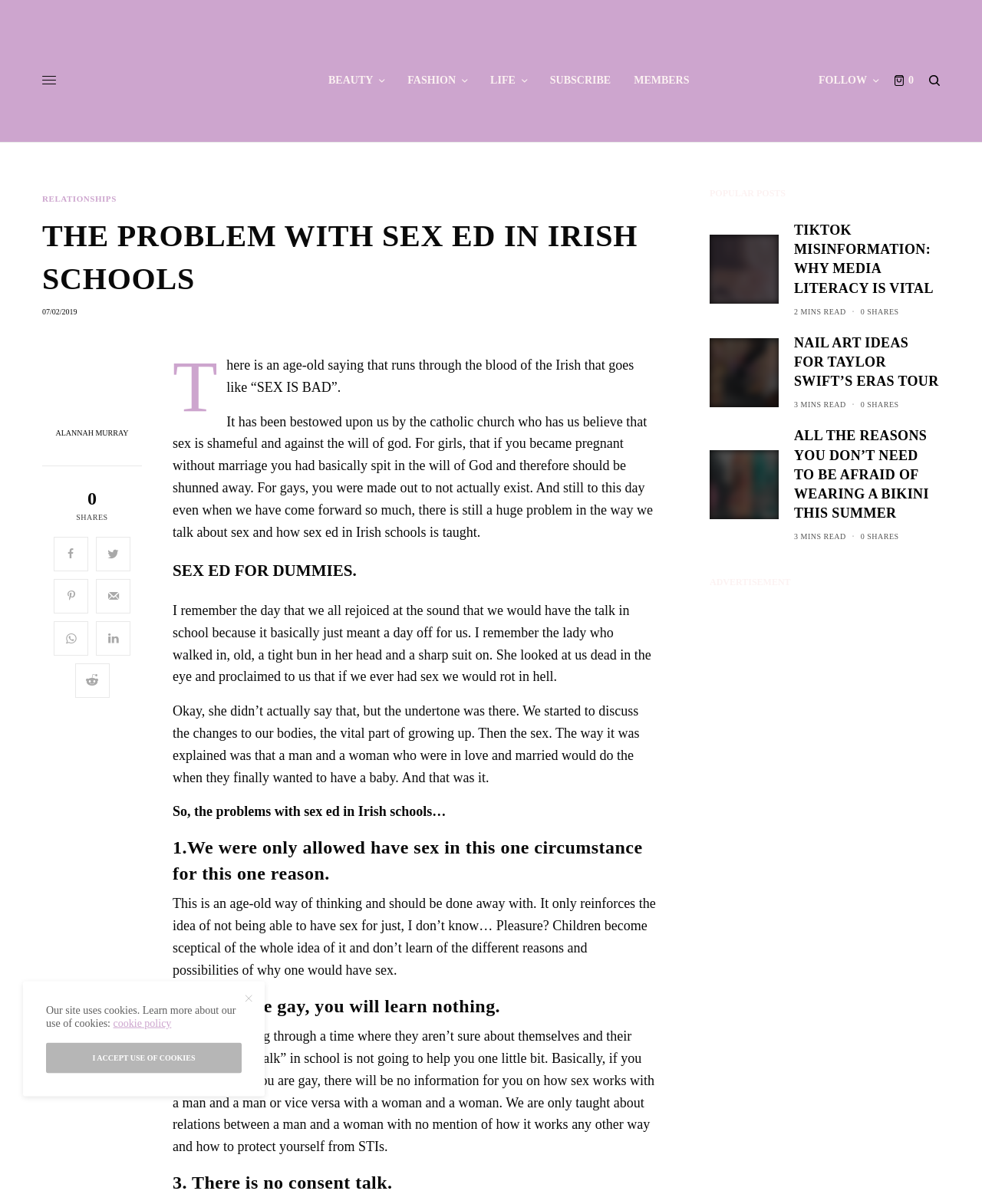What is the topic of the article?
Please provide a detailed answer to the question.

The topic of the article can be inferred from the heading 'THE PROBLEM WITH SEX ED IN IRISH SCHOOLS' and the content of the article which discusses the issues with sex education in Irish schools.